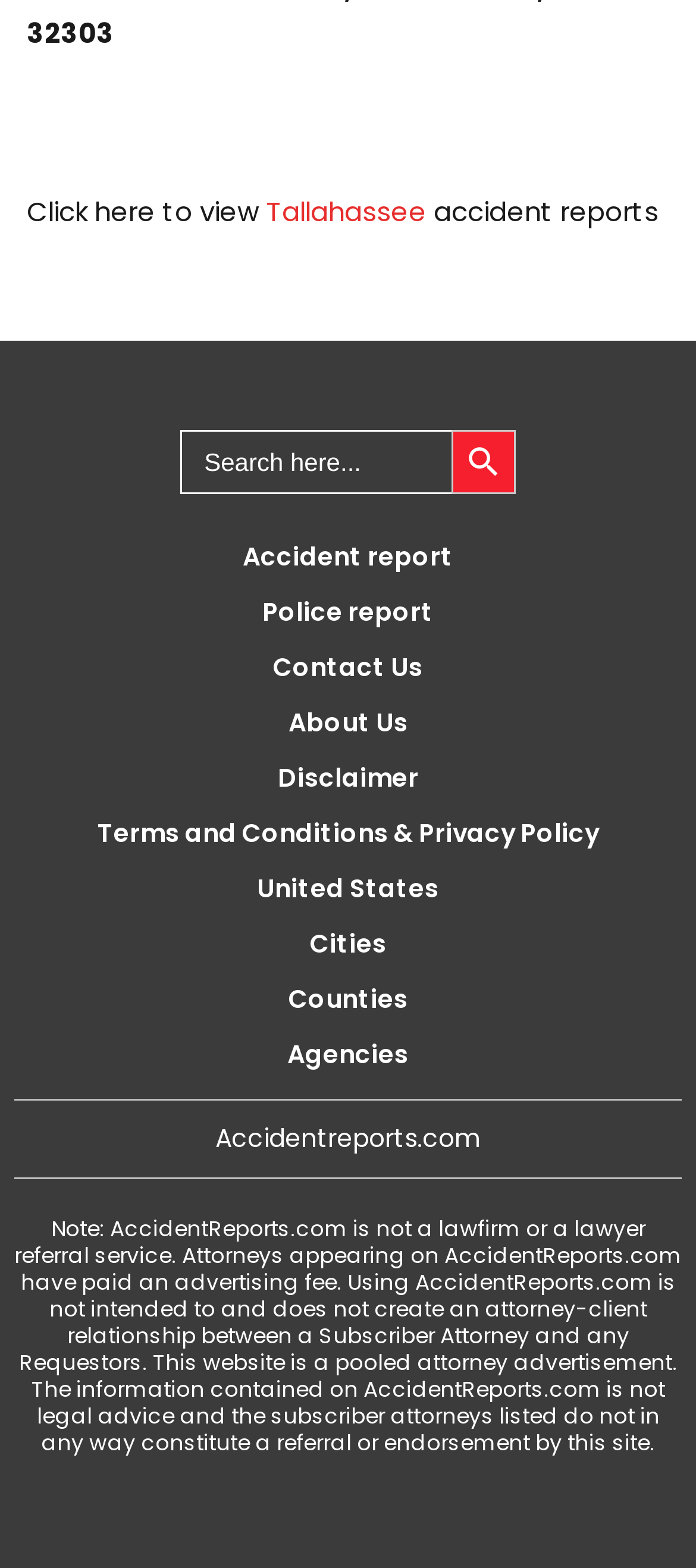Please specify the bounding box coordinates of the element that should be clicked to execute the given instruction: 'View accident report'. Ensure the coordinates are four float numbers between 0 and 1, expressed as [left, top, right, bottom].

[0.349, 0.343, 0.651, 0.366]